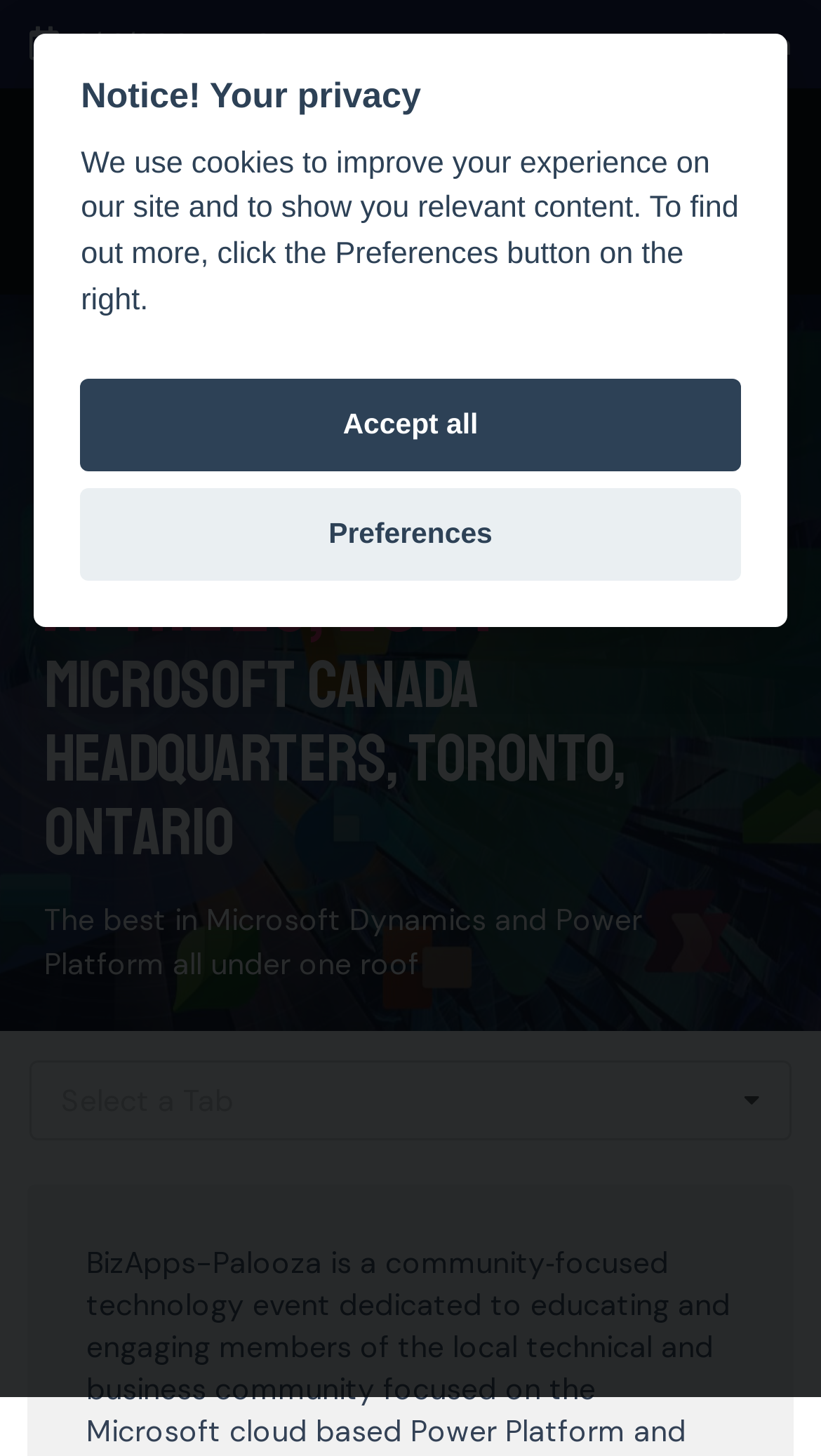Respond with a single word or phrase:
What is the date of BIZAPPS-PALOOZA 2024?

APRIL 26, 2024